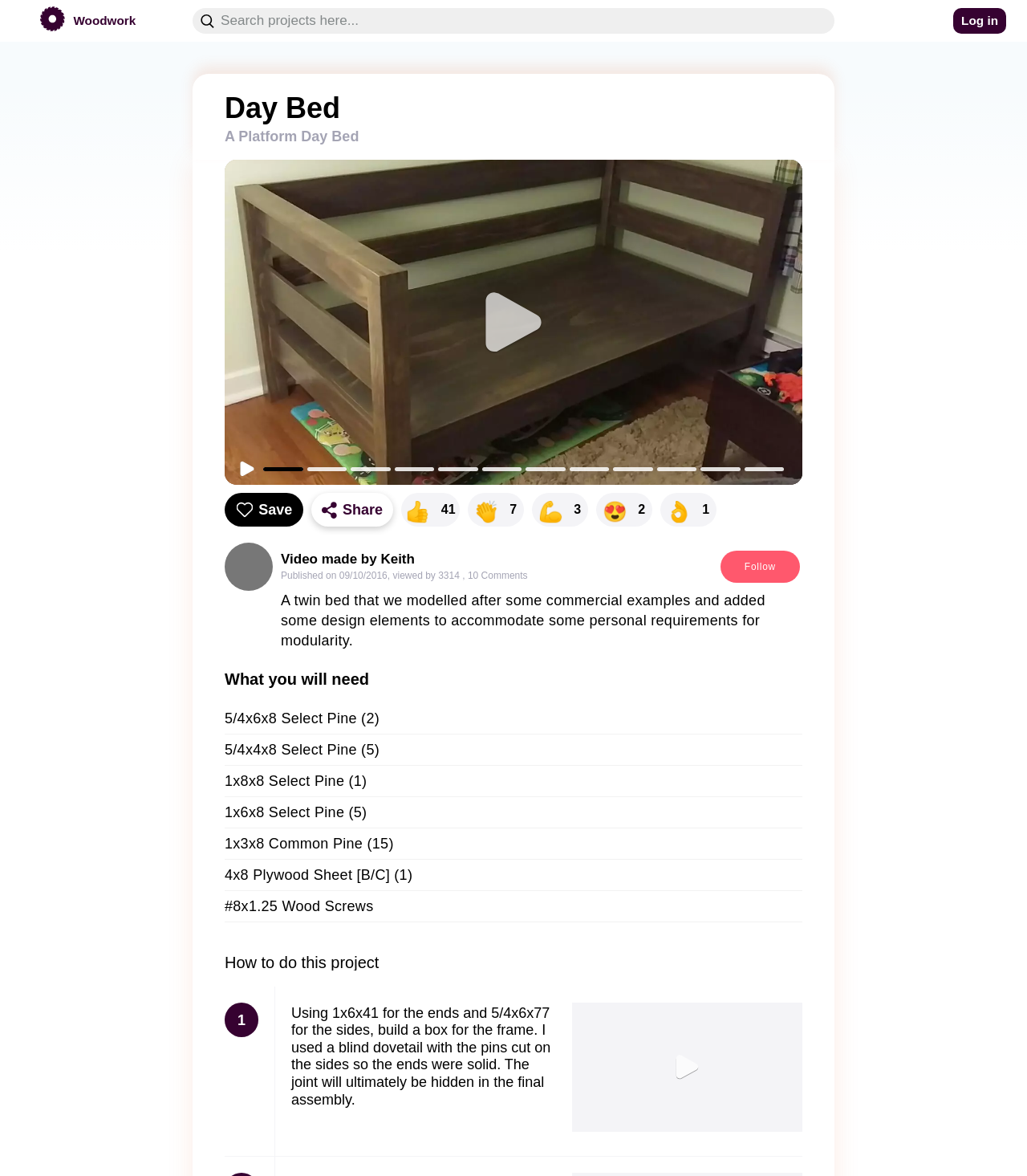Identify and provide the bounding box coordinates of the UI element described: "👌 1". The coordinates should be formatted as [left, top, right, bottom], with each number being a float between 0 and 1.

[0.643, 0.419, 0.705, 0.448]